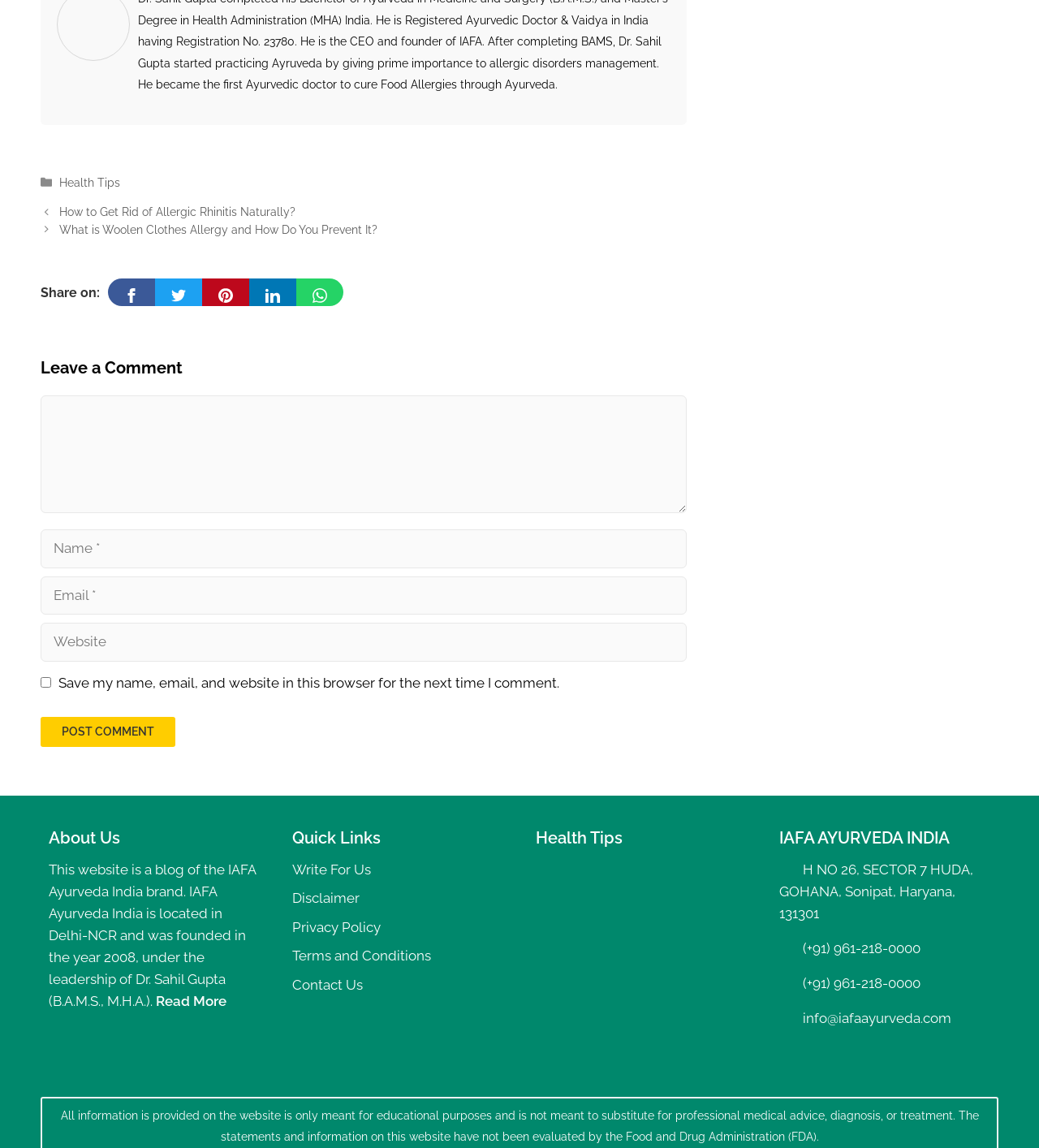Determine the bounding box coordinates for the area you should click to complete the following instruction: "Click on the 'Post Comment' button".

[0.039, 0.624, 0.169, 0.65]